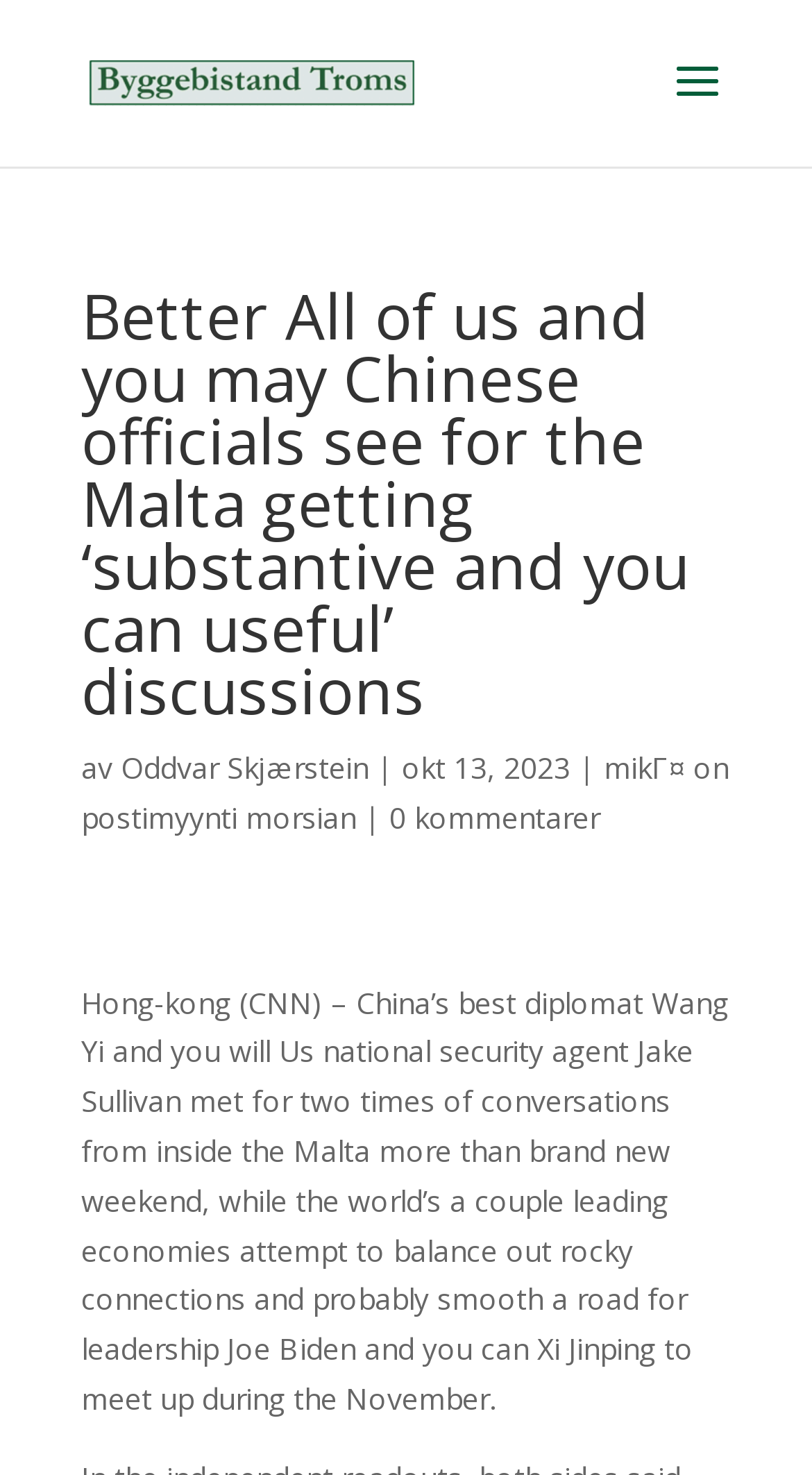Locate the UI element described as follows: "parent_node: Share Price India". Return the bounding box coordinates as four float numbers between 0 and 1 in the order [left, top, right, bottom].

None